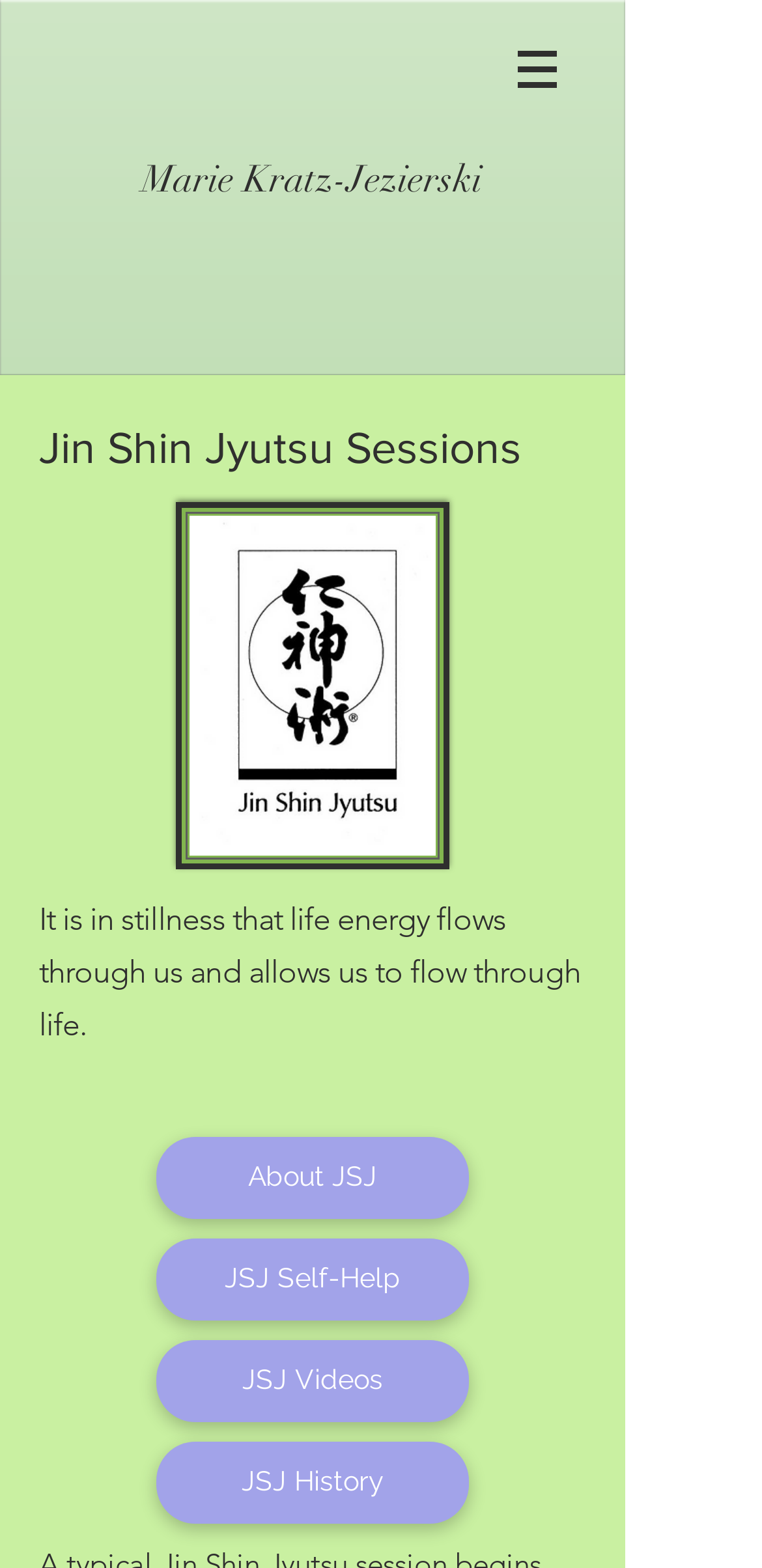Locate the bounding box of the UI element defined by this description: "JSJ Self-Help". The coordinates should be given as four float numbers between 0 and 1, formatted as [left, top, right, bottom].

[0.205, 0.789, 0.615, 0.842]